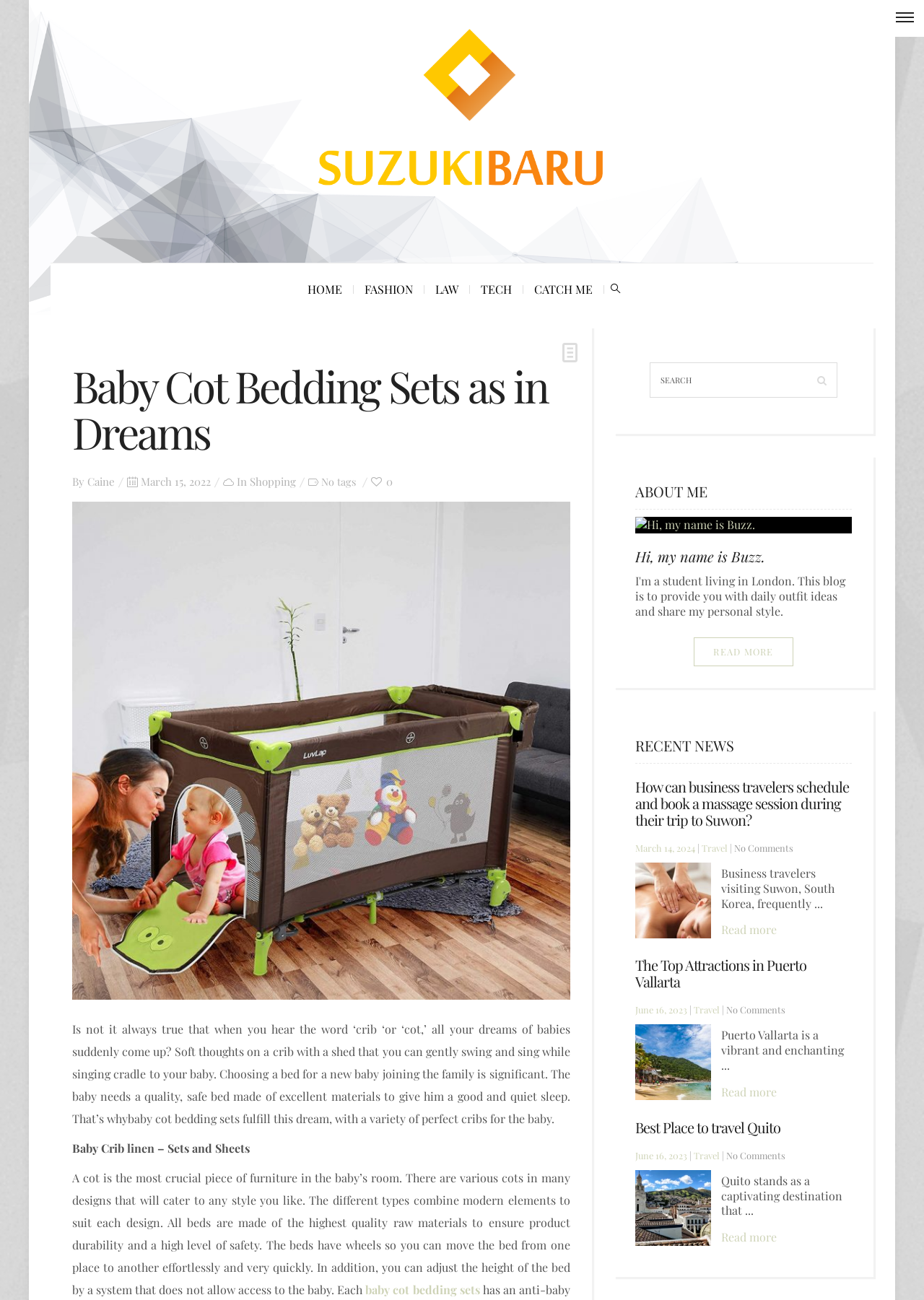Identify the bounding box coordinates of the part that should be clicked to carry out this instruction: "View 'The Top Attractions in Puerto Vallarta'".

[0.688, 0.735, 0.873, 0.763]